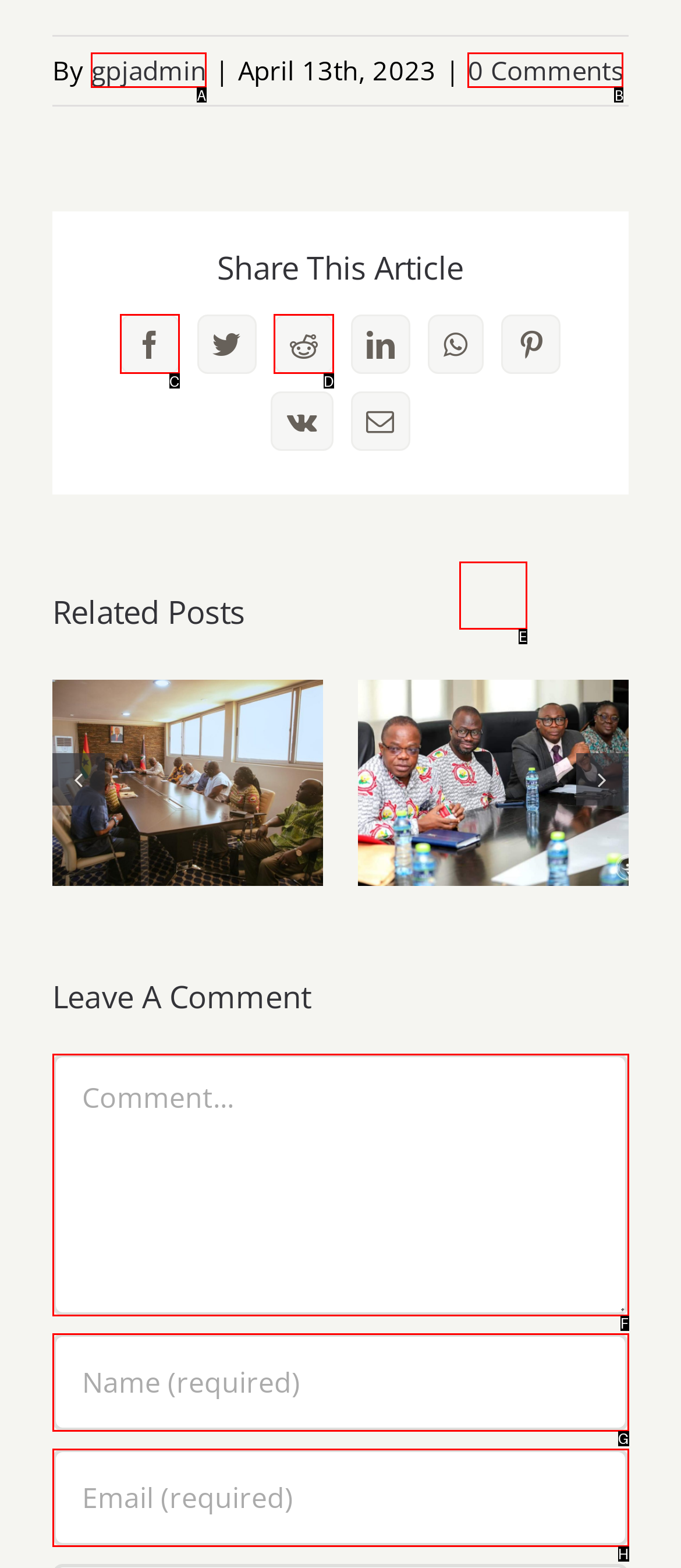Please provide the letter of the UI element that best fits the following description: 0 Comments
Respond with the letter from the given choices only.

B